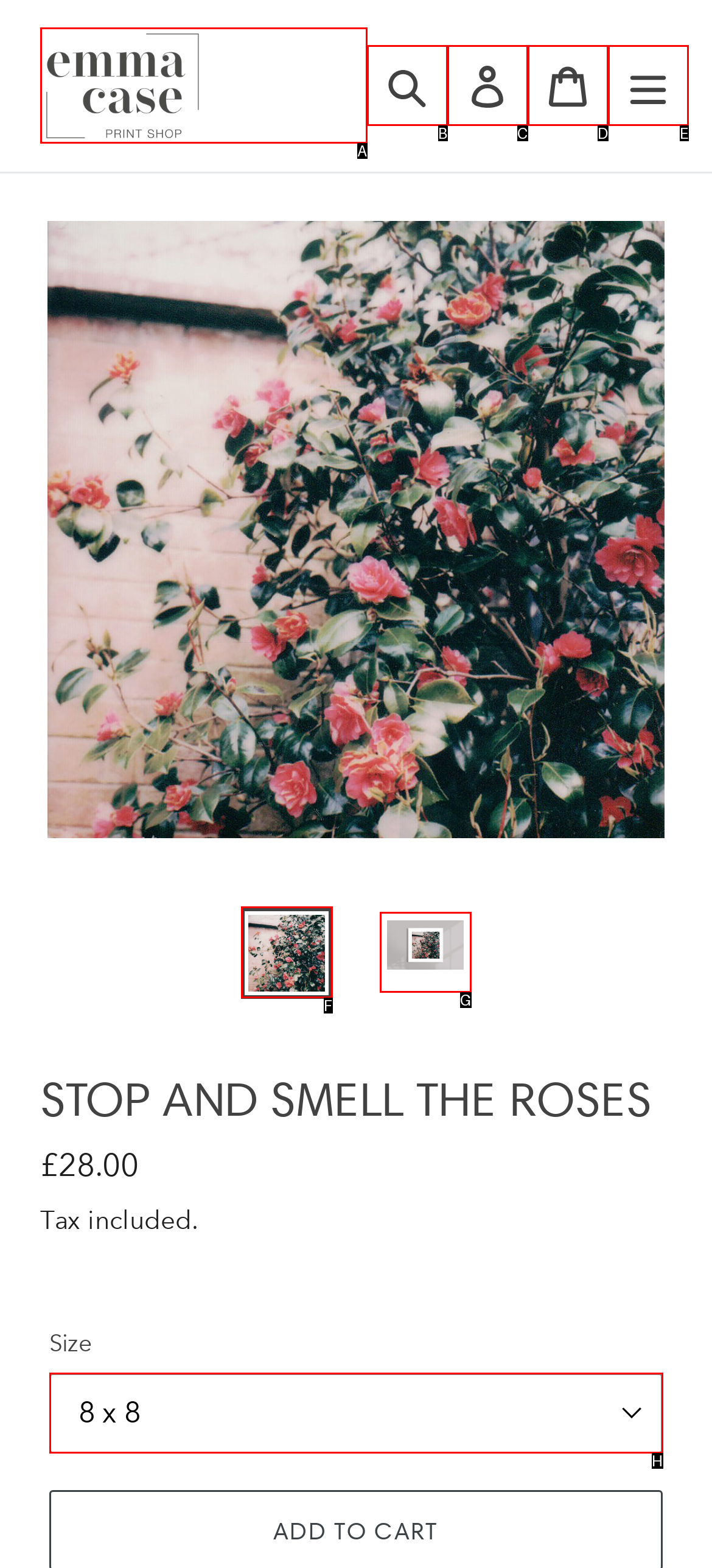Tell me which one HTML element I should click to complete the following instruction: Open the menu
Answer with the option's letter from the given choices directly.

E